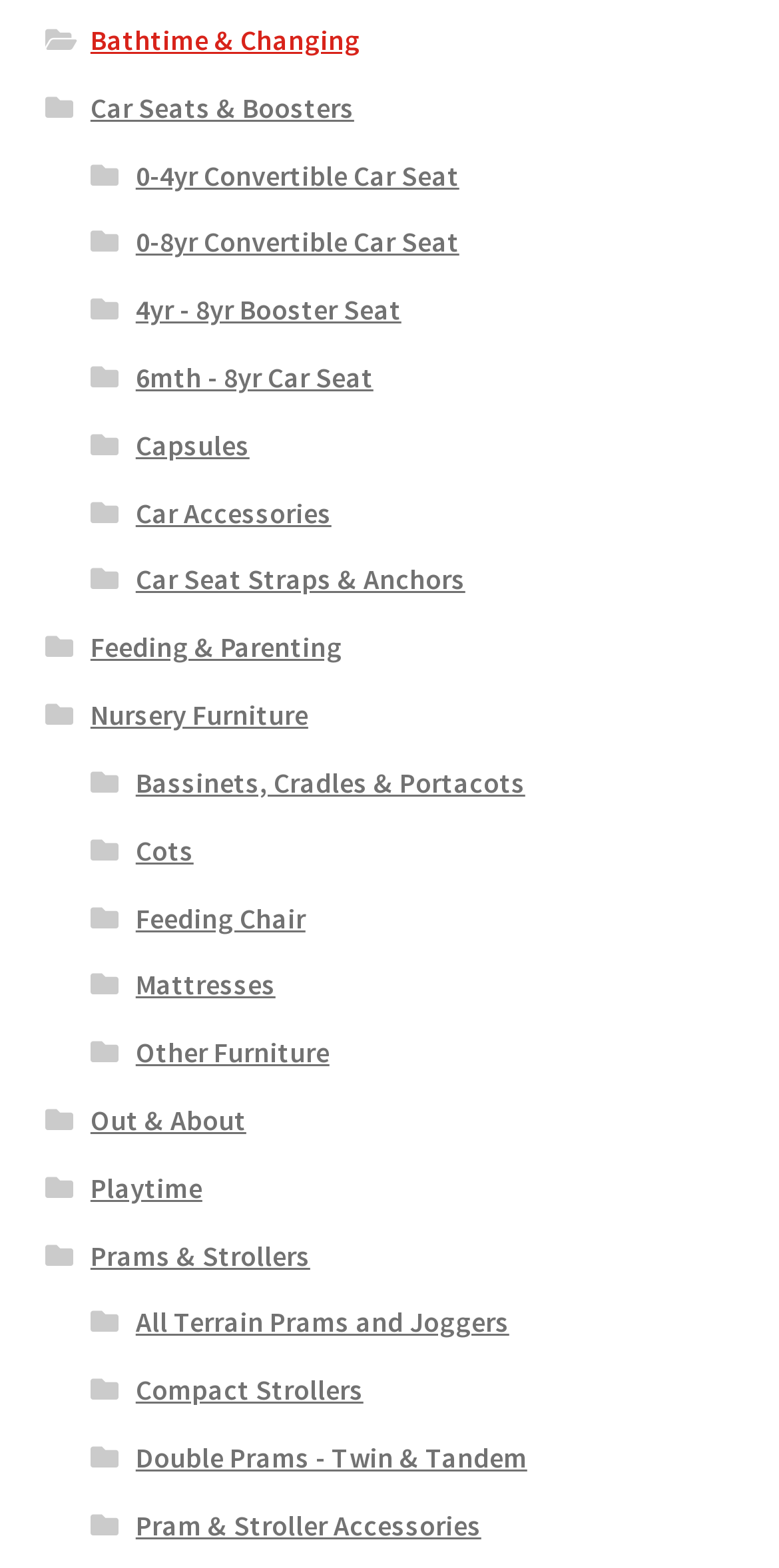What is the category that includes 'Bassinets, Cradles & Portacots'?
Utilize the information in the image to give a detailed answer to the question.

The link 'Bassinets, Cradles & Portacots' is a subcategory of 'Nursery Furniture', which is a broader category that includes various furniture items for nurseries.